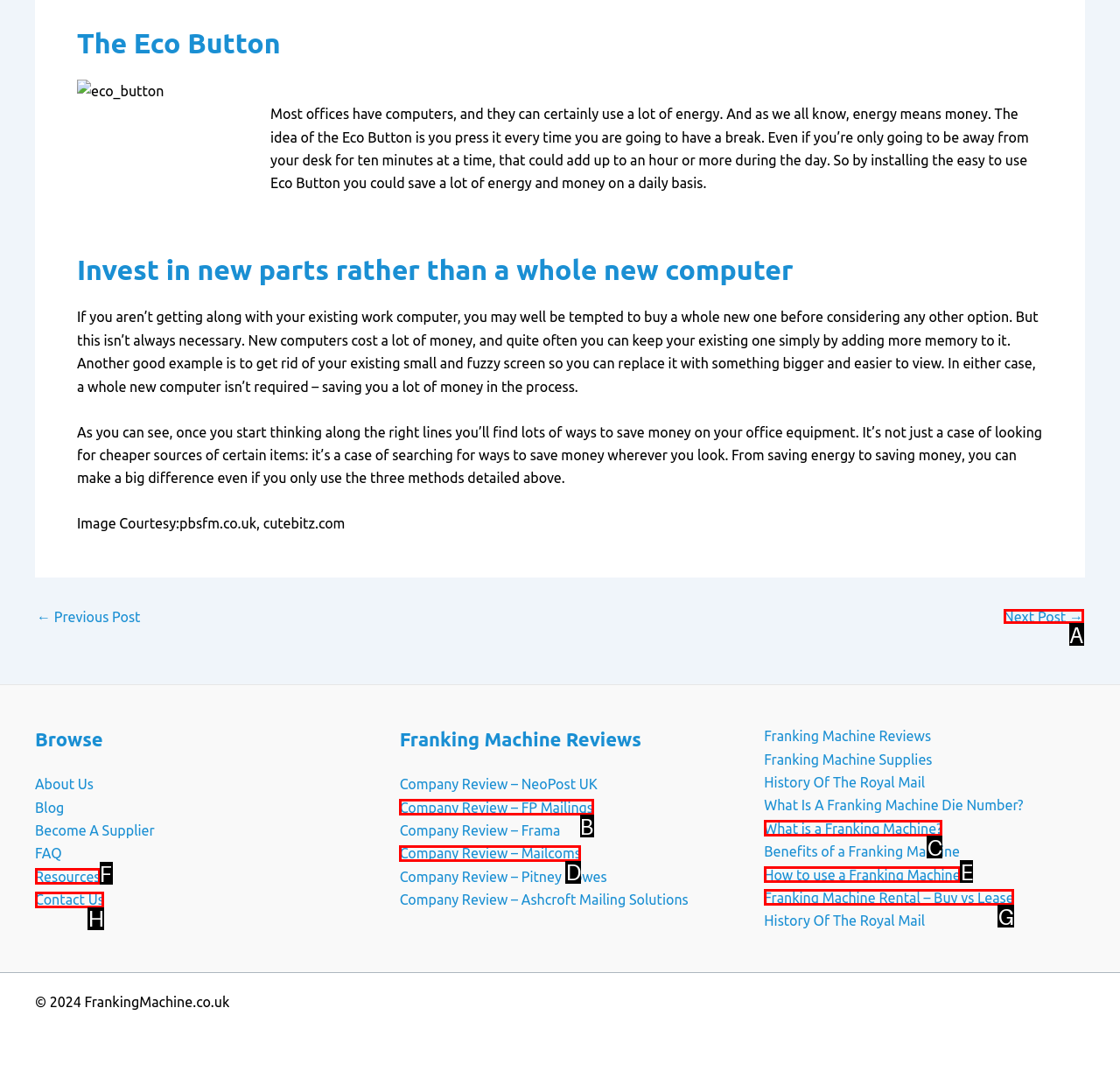Identify the HTML element that matches the description: Company Review – Mailcoms
Respond with the letter of the correct option.

D